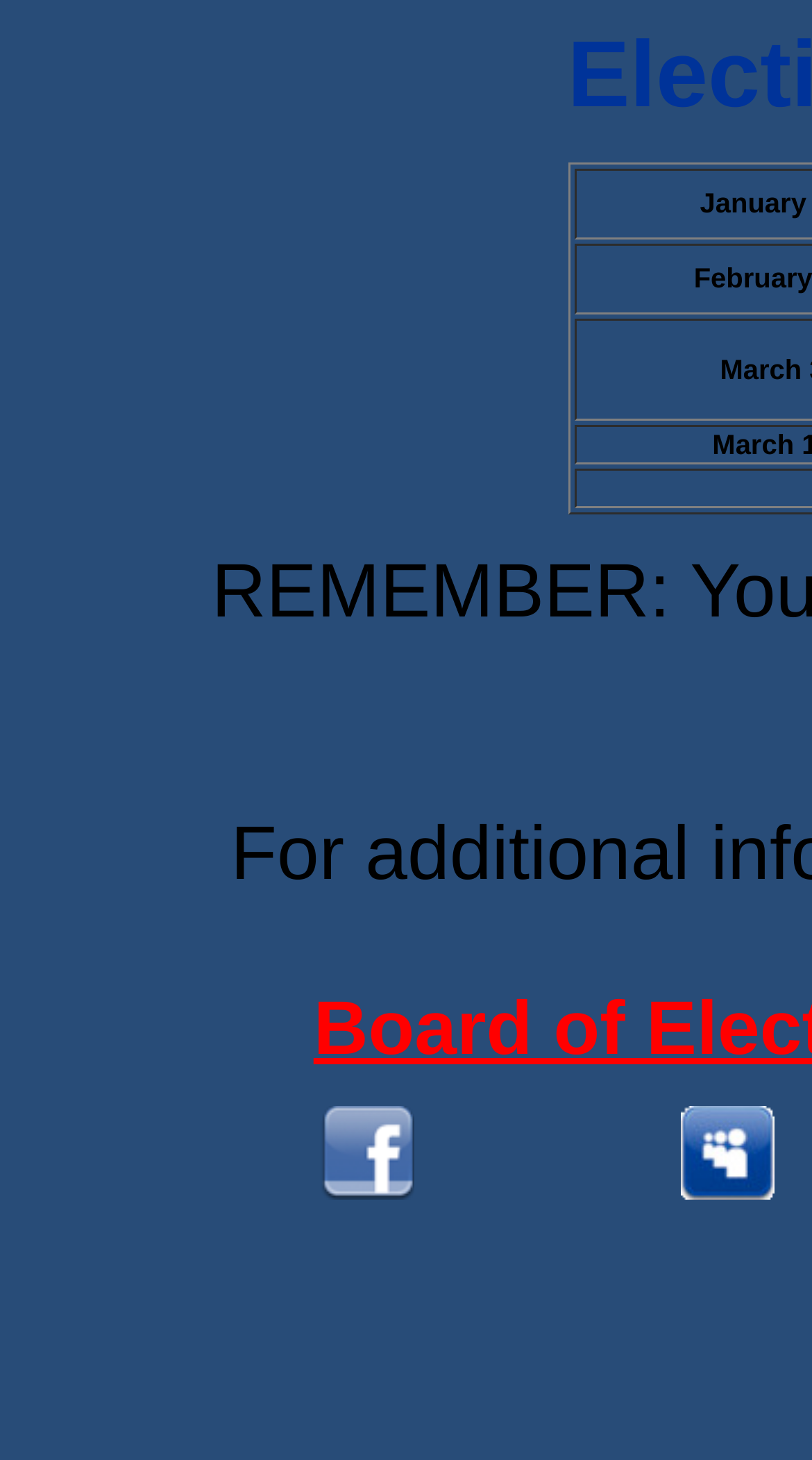Mark the bounding box of the element that matches the following description: "alt="facebook"".

[0.396, 0.803, 0.511, 0.828]